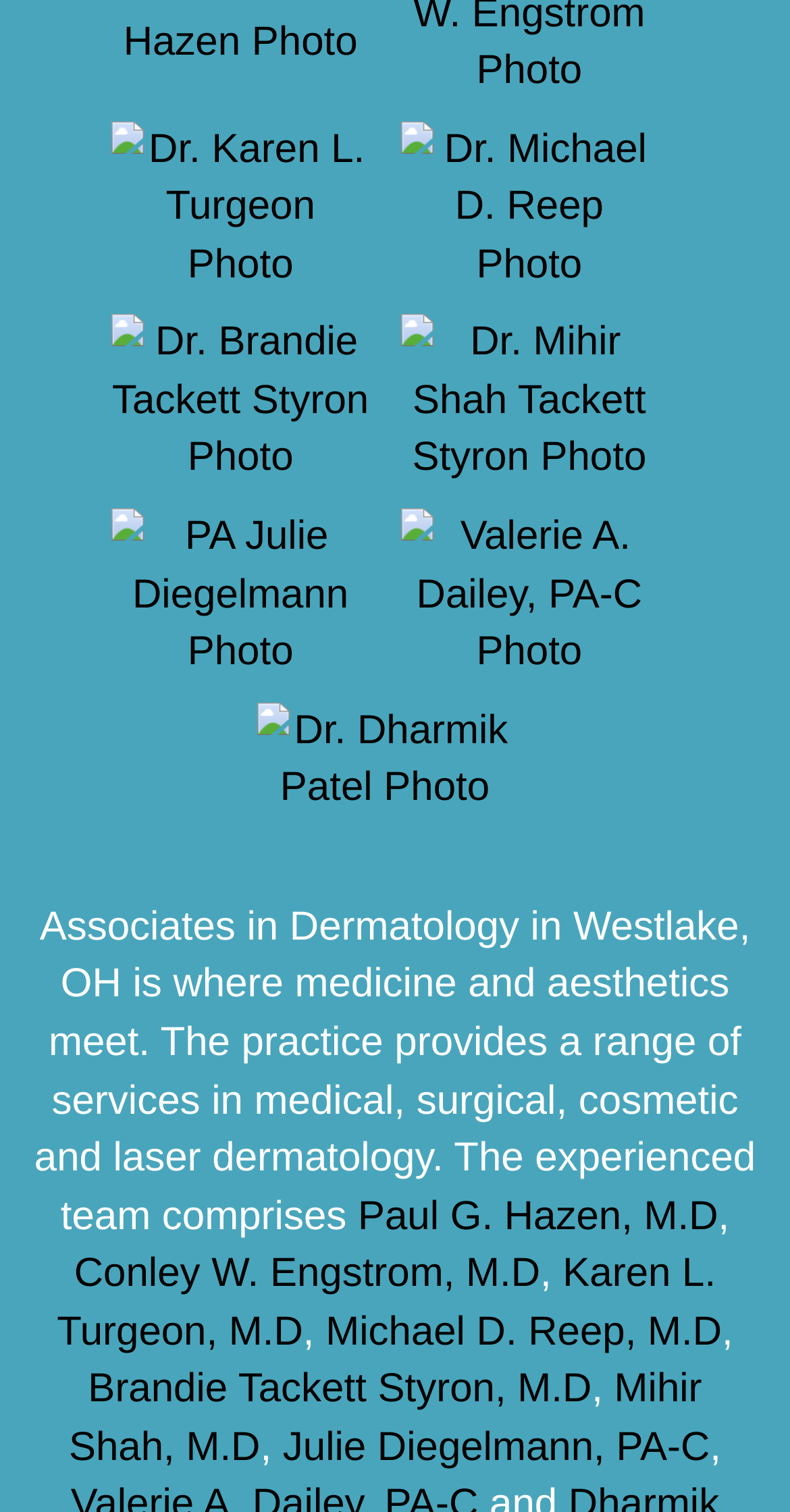How many doctors are listed on this webpage?
Refer to the image and offer an in-depth and detailed answer to the question.

I counted the number of links with 'M.D' or 'PA-C' in their text, which are likely to be the doctors' names. There are 7 such links.